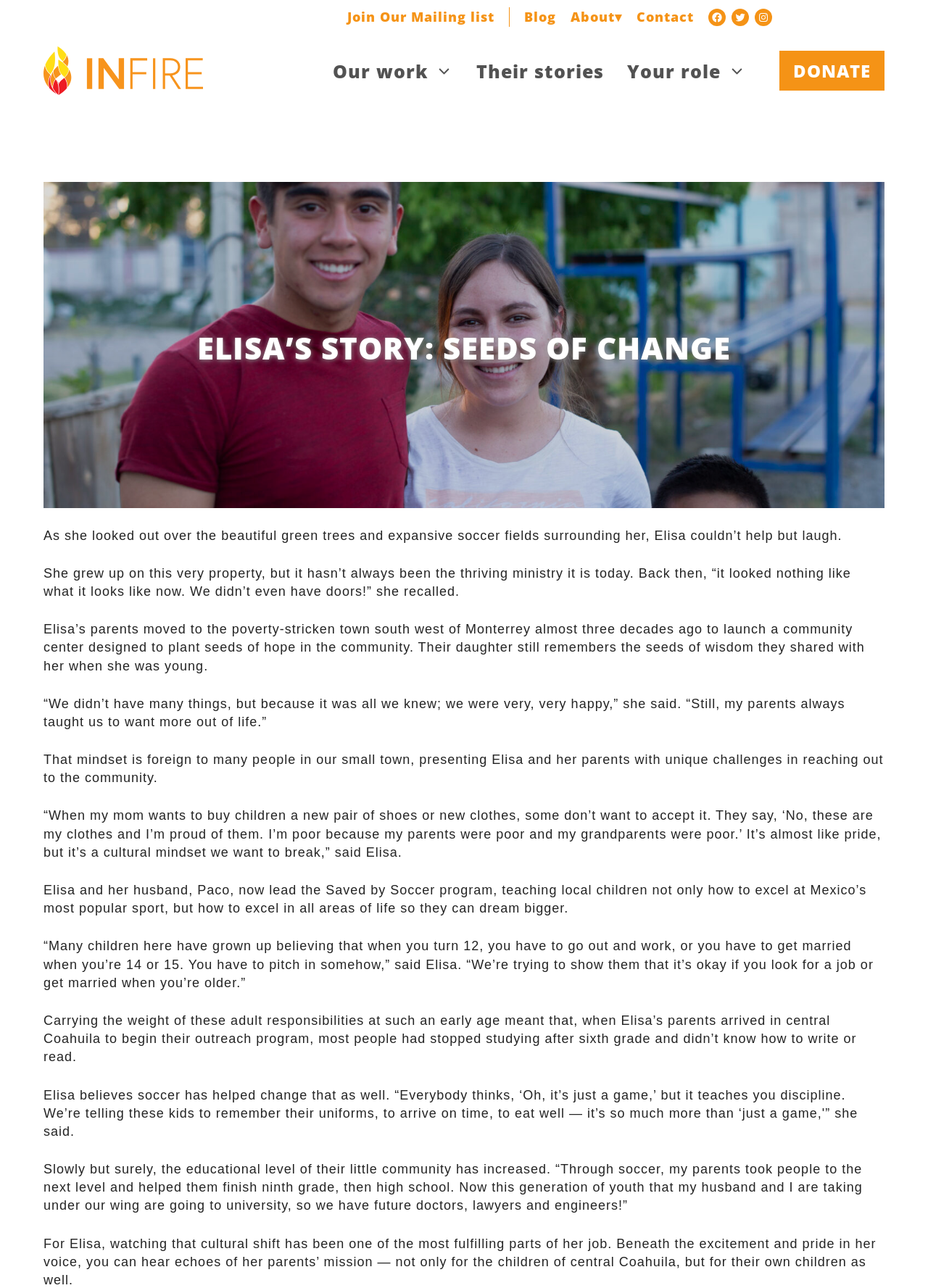Please identify the primary heading on the webpage and return its text.

ELISA’S STORY: SEEDS OF CHANGE